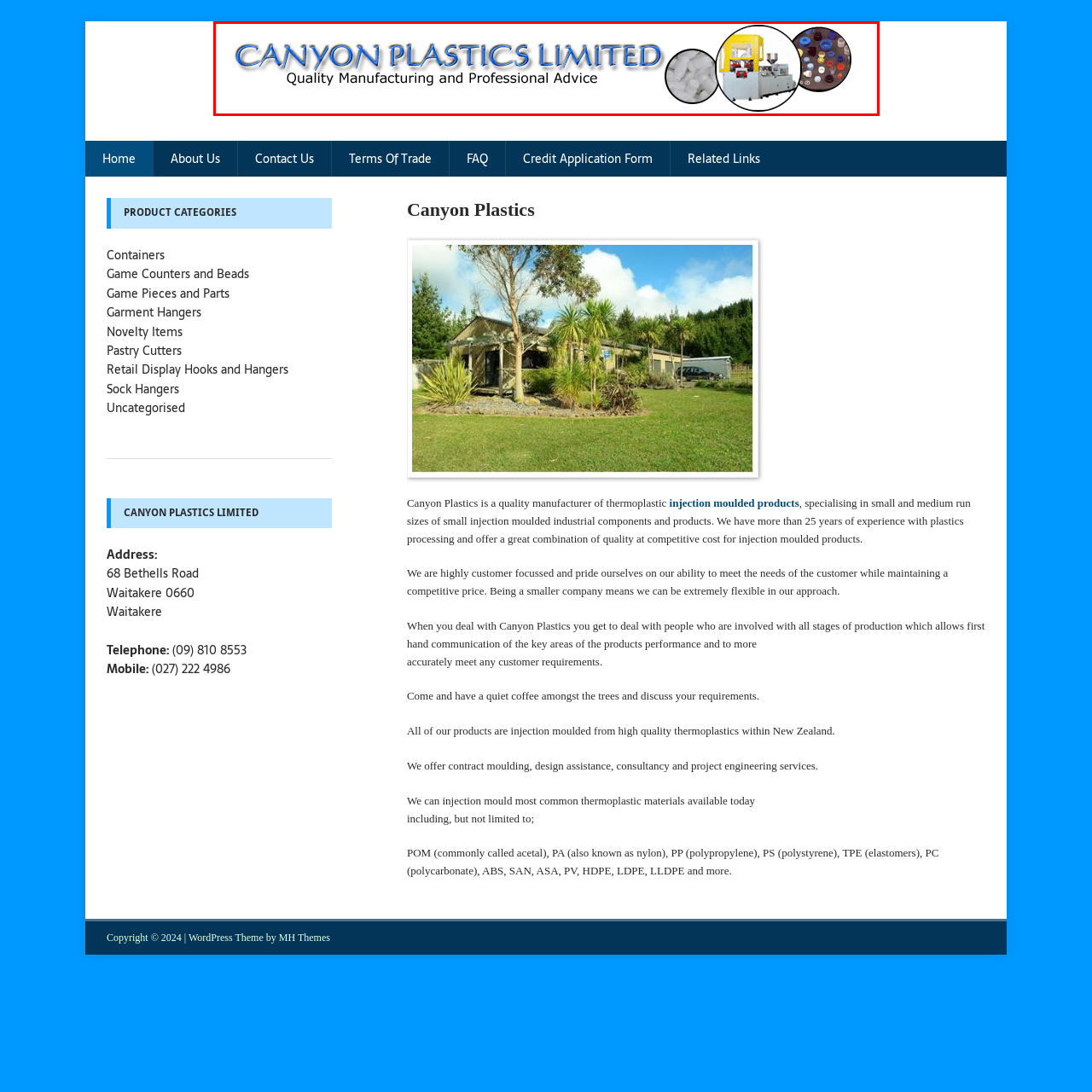Describe extensively the image that is situated inside the red border.

The image displays the logo of Canyon Plastics Limited, prominently highlighting the company's name in a stylized blue font. Beneath the name, the tagline "Quality Manufacturing and Professional Advice" emphasizes the company's commitment to excellence in its services. Surrounding the logo are circular images that likely represent various aspects of their products or manufacturing process, including a machinery setup and materials. These elements combined create a professional and inviting presentation, reflecting Canyon Plastics Limited's dedication to high-quality manufacturing in the thermoplastics industry.